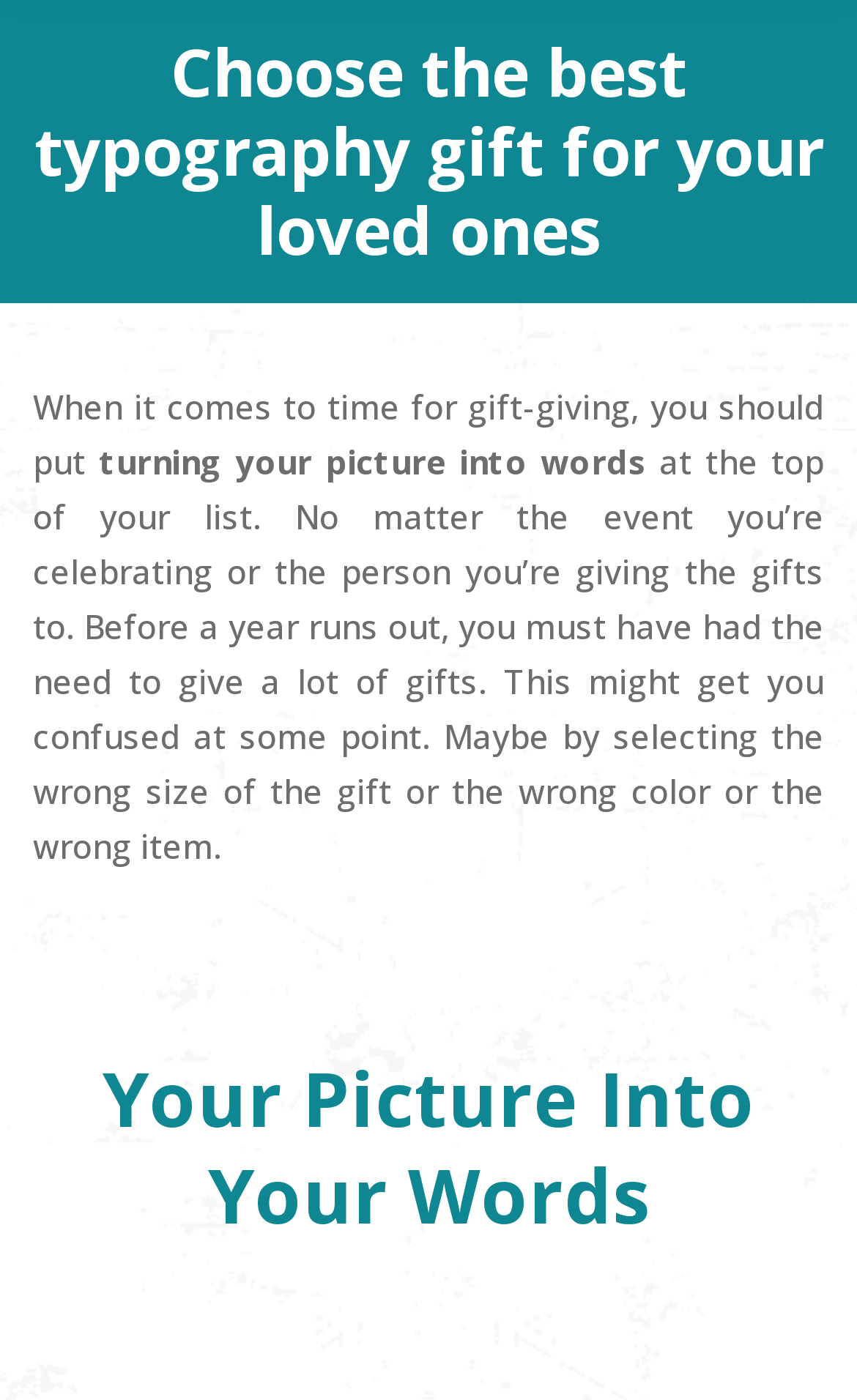Identify and extract the heading text of the webpage.

Choose the best typography gift for your loved ones